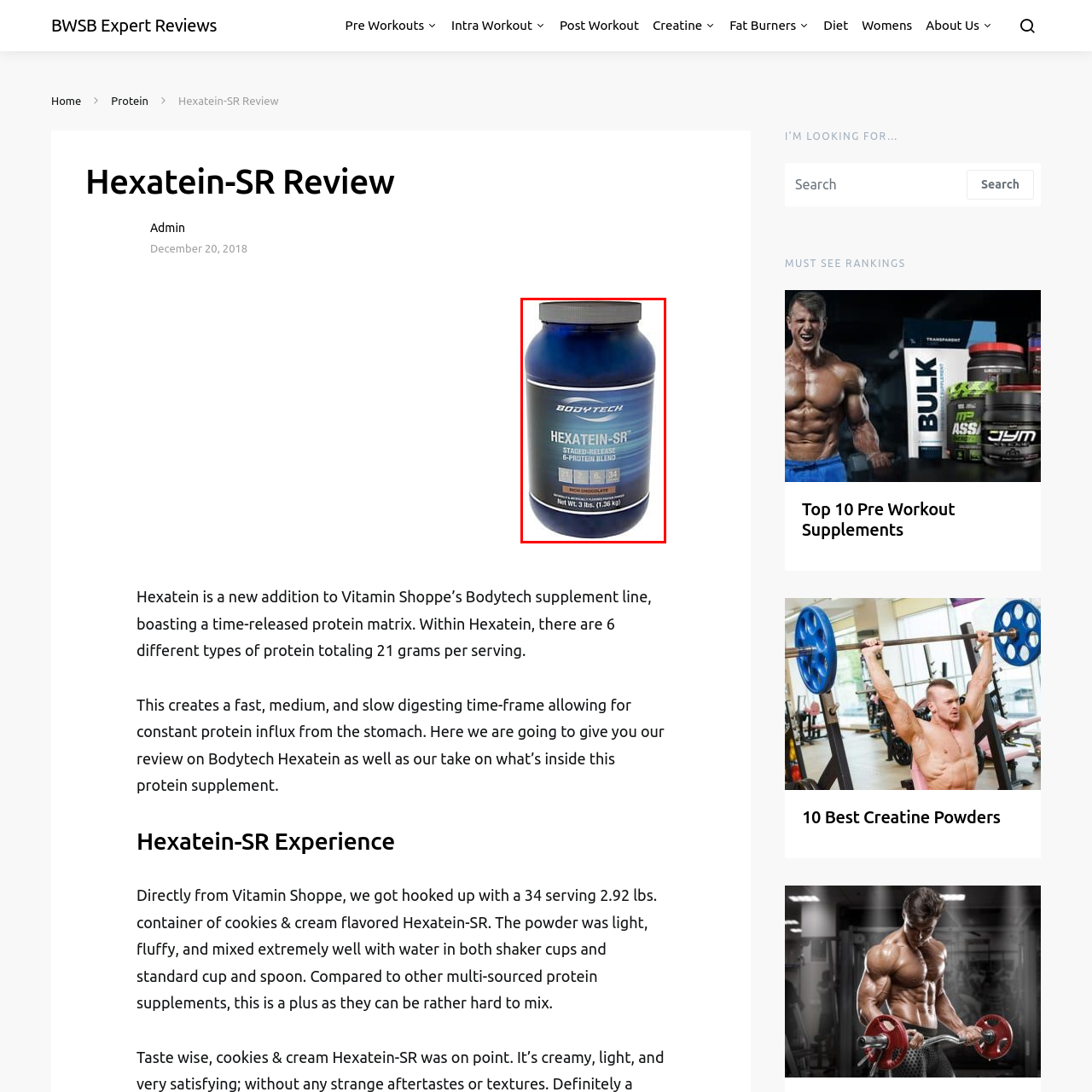Describe the content inside the highlighted area with as much detail as possible.

The image showcases the Bodytech Hexatein-SR protein supplement, presented in a large, dark blue container. This protein blend is designed for those looking to enhance their nutritional intake, featuring a staged-release formula that delivers six different types of protein. The label indicates that the container holds 3 pounds (1.36 kg) of product, with a rich chocolate flavor. The design highlights key nutritional information, including 21 grams of protein per serving. Ideal for athletes and fitness enthusiasts, Hexatein-SR is noted for providing a fast, medium, and slow digesting protein mix, ensuring a sustained release of nutrients to support muscle recovery and growth.